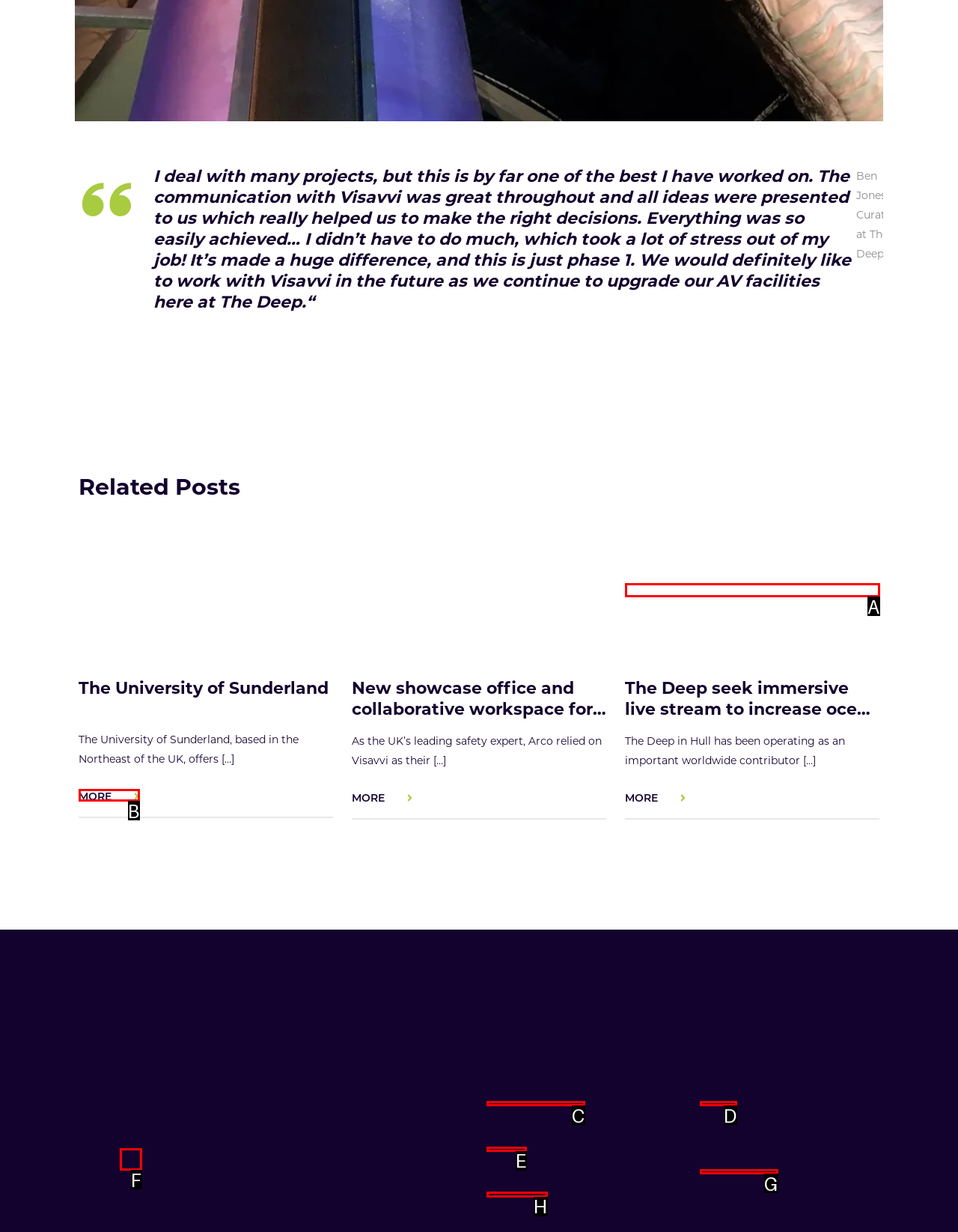Identify the correct option to click in order to accomplish the task: Follow Visavvi on LinkedIn Provide your answer with the letter of the selected choice.

F